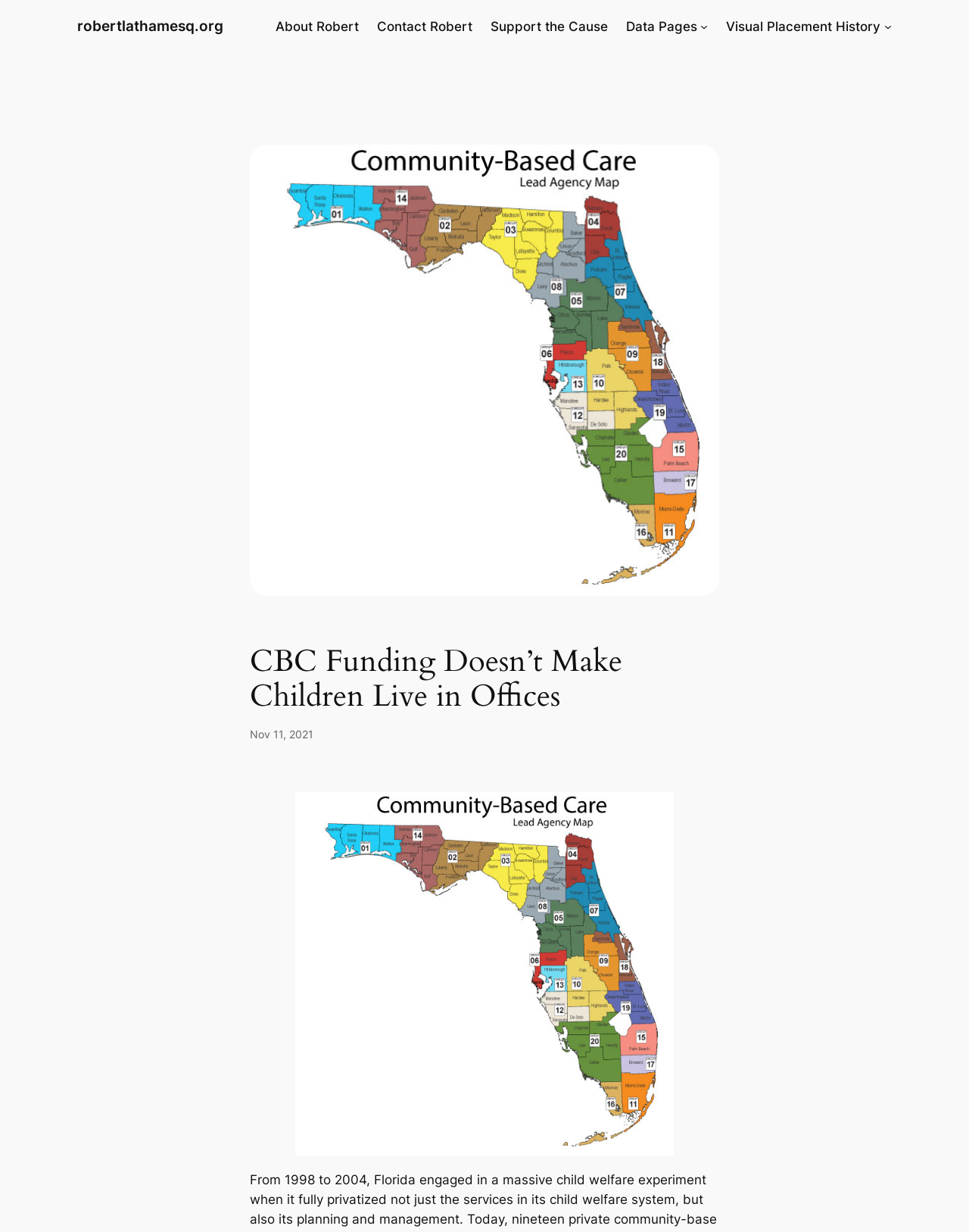What is the position of the 'Visual Placement History' link?
Answer with a single word or phrase, using the screenshot for reference.

Right side